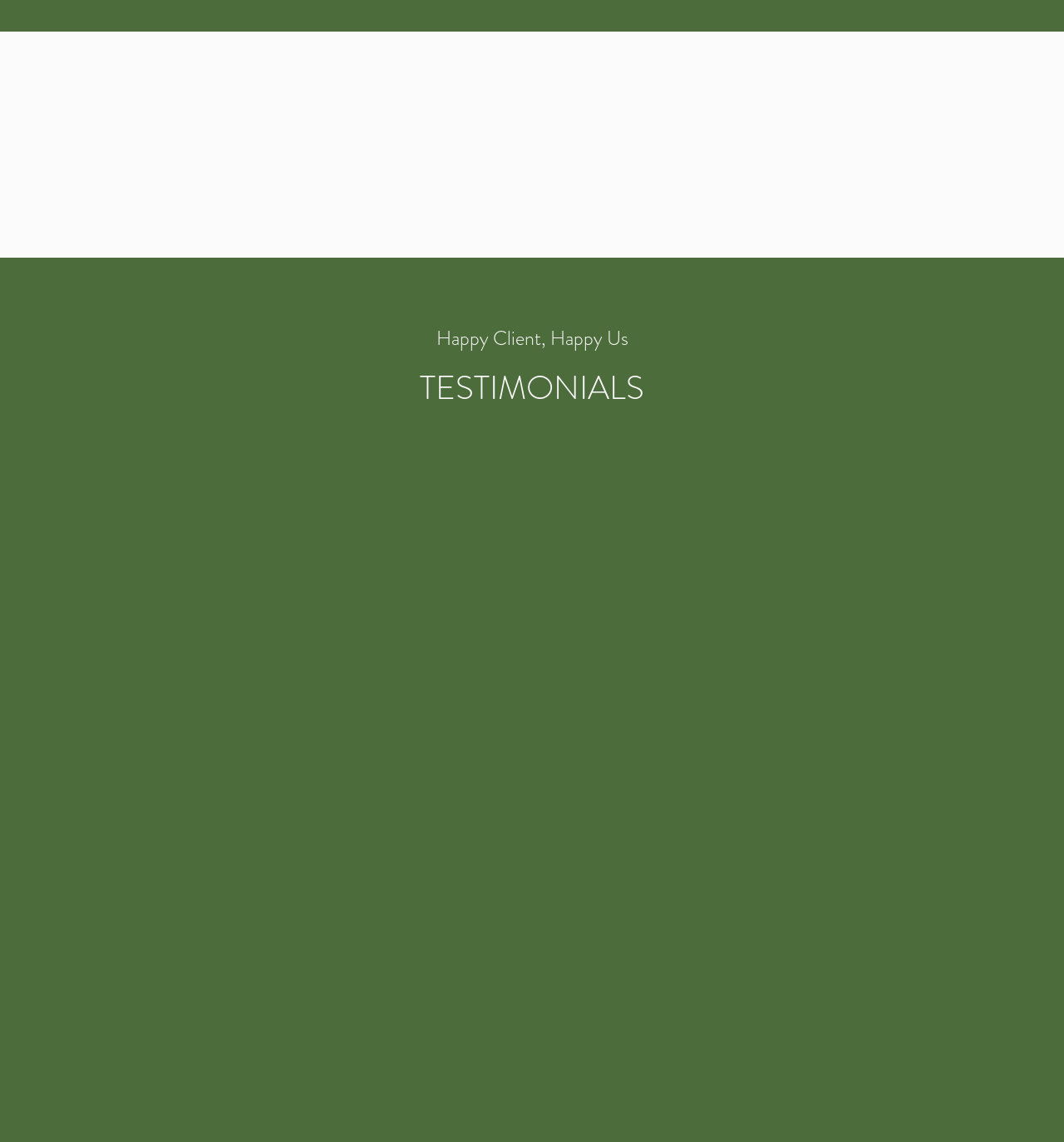Find the bounding box coordinates of the clickable area required to complete the following action: "Contact the company".

[0.18, 0.607, 0.269, 0.64]